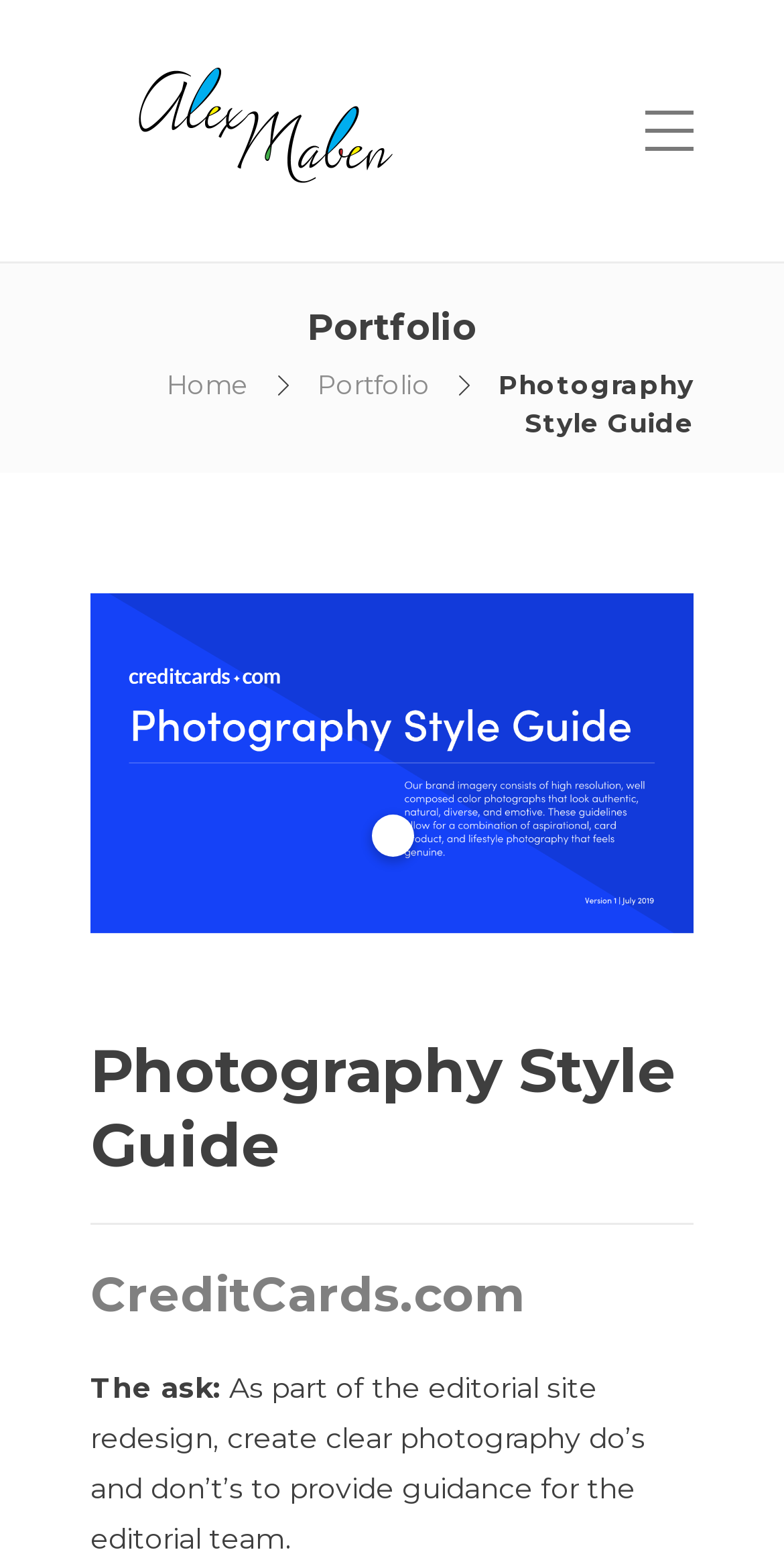Provide a one-word or one-phrase answer to the question:
What is the name of the photographer?

Alex Maben